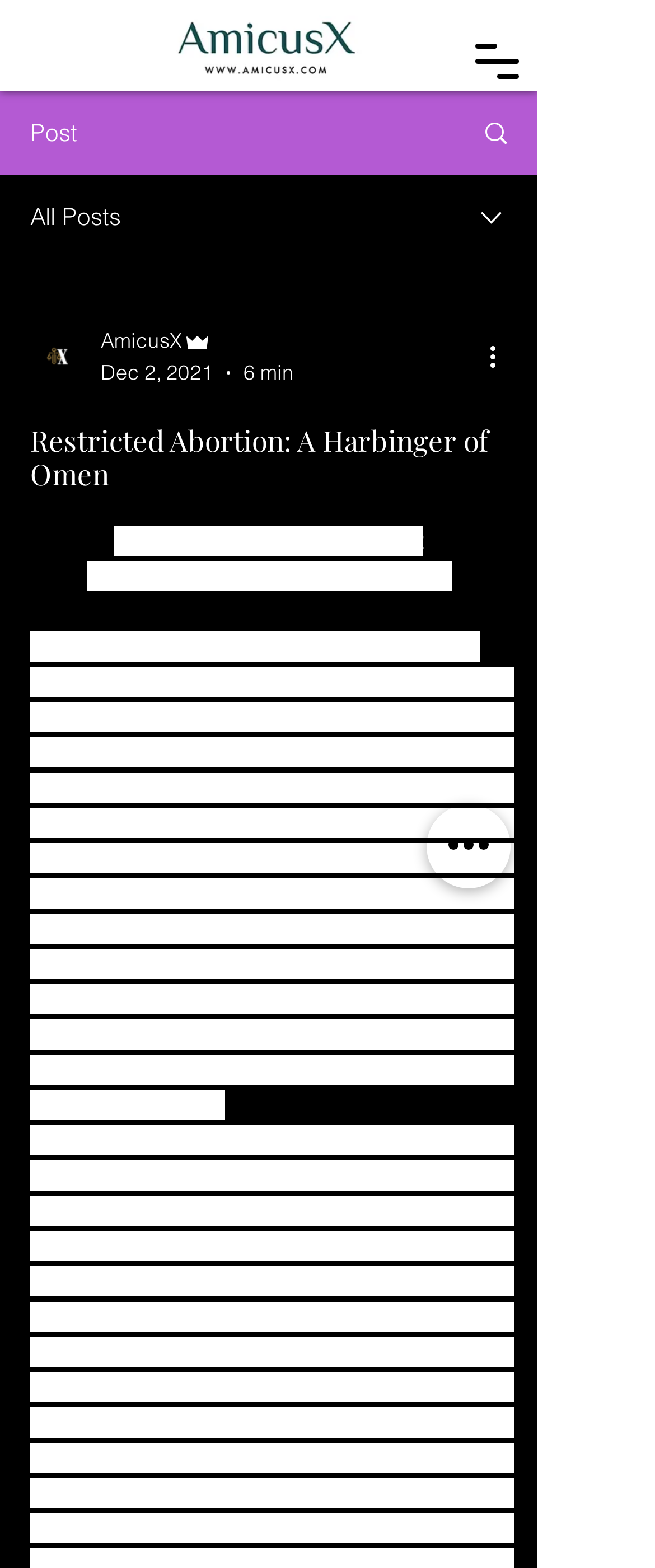Find and extract the text of the primary heading on the webpage.

Restricted Abortion: A Harbinger of Omen